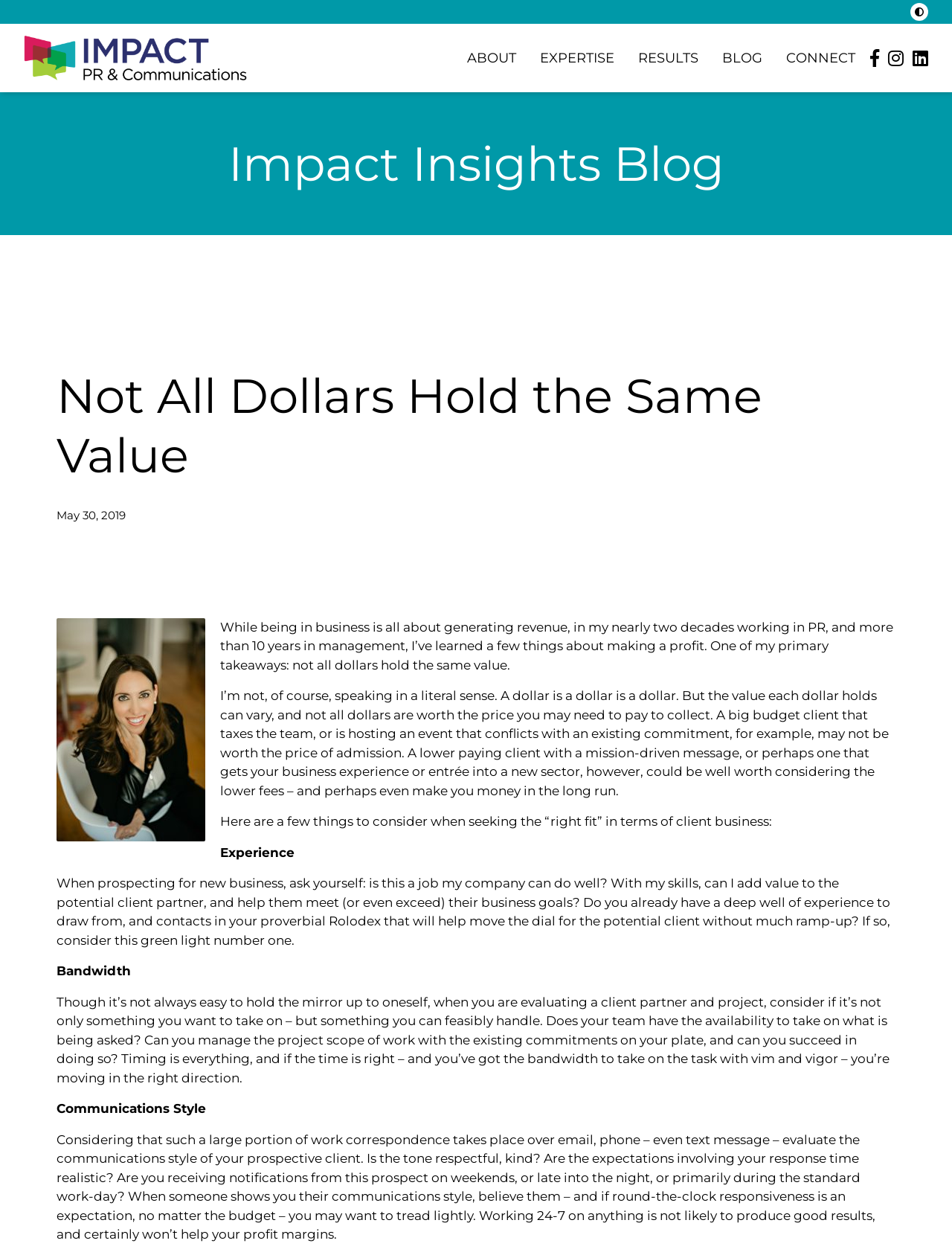Locate the bounding box coordinates of the region to be clicked to comply with the following instruction: "Click on the 'ABOUT' link". The coordinates must be four float numbers between 0 and 1, in the form [left, top, right, bottom].

[0.491, 0.03, 0.542, 0.062]